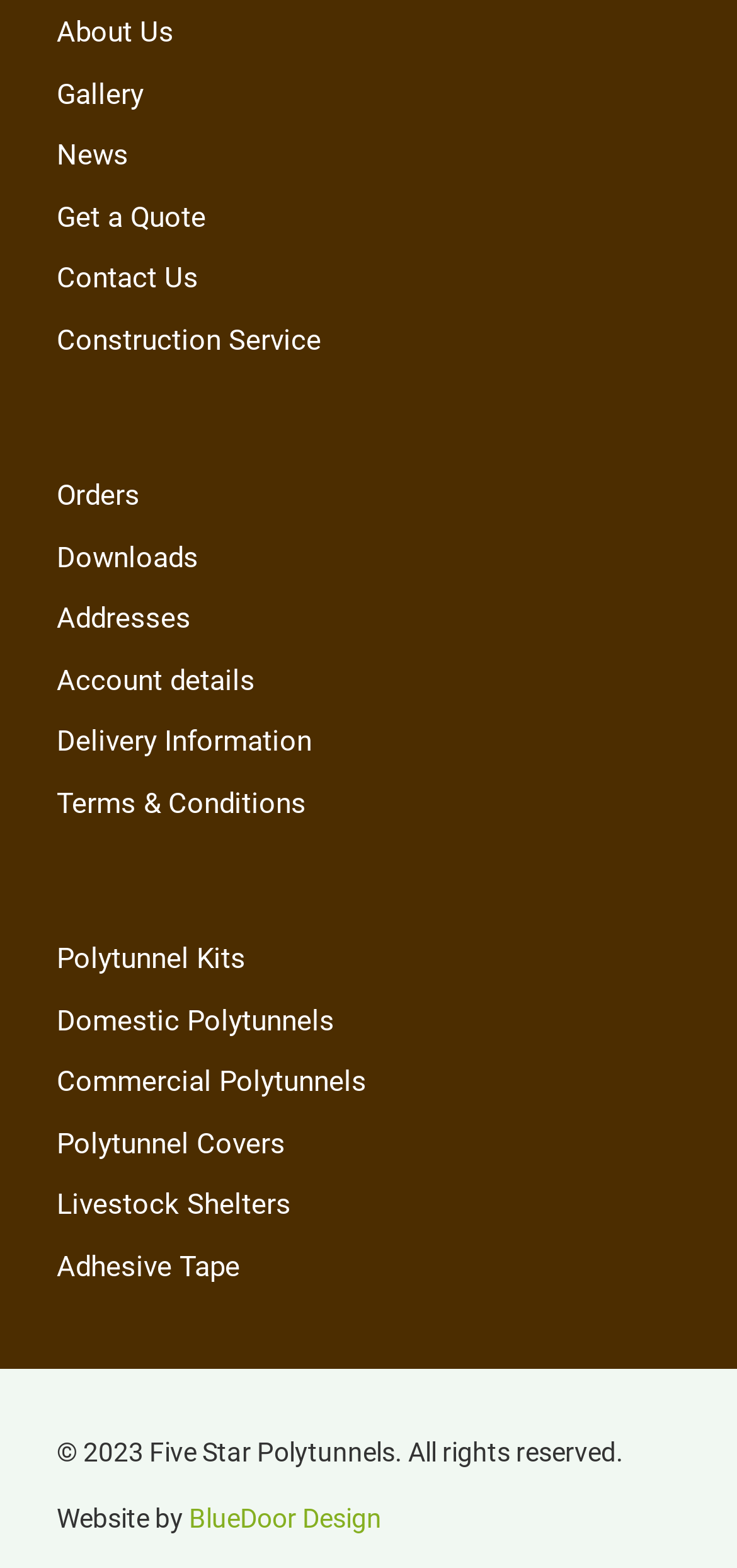Answer the question with a single word or phrase: 
Who designed the website?

BlueDoor Design